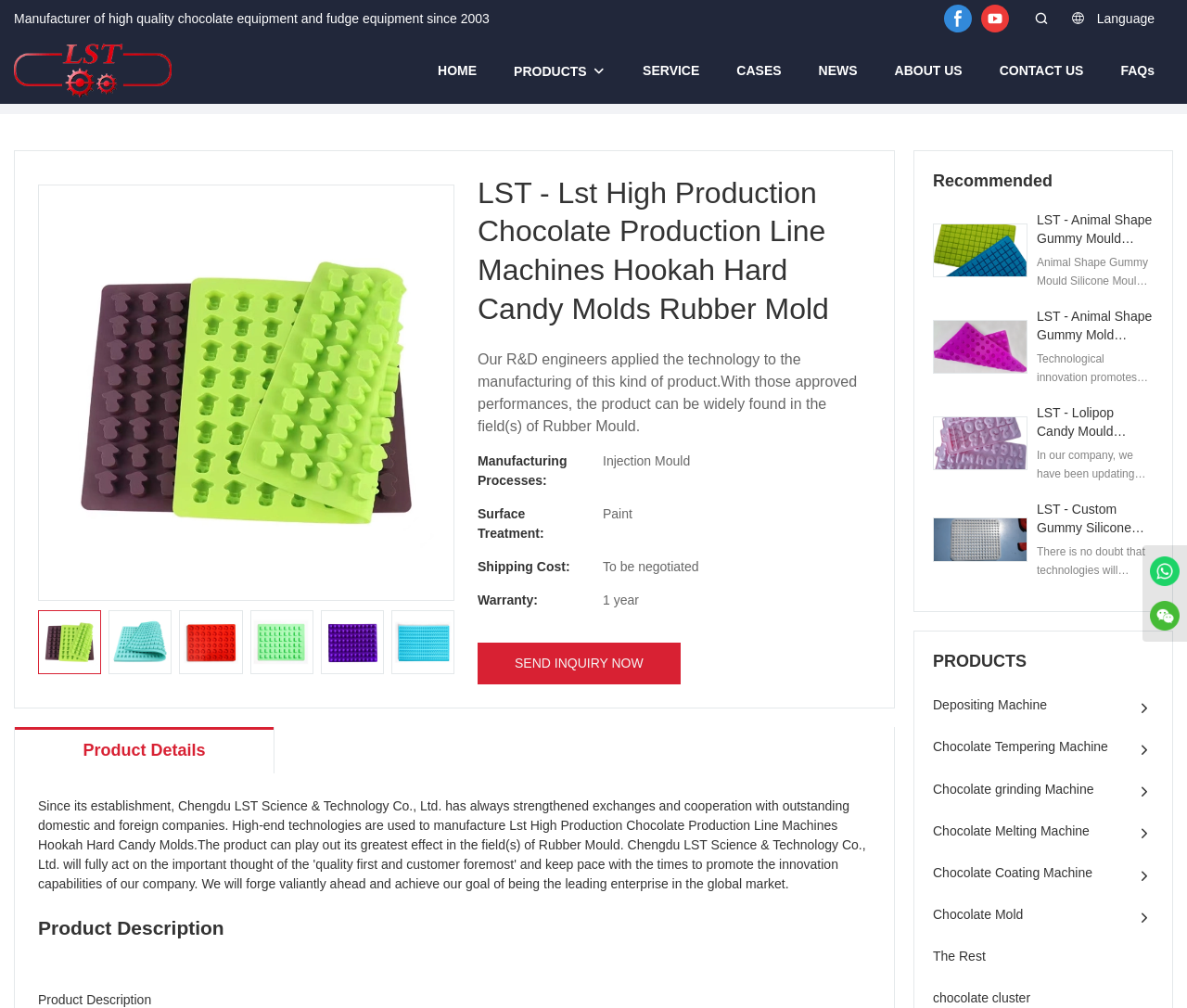Using the image as a reference, answer the following question in as much detail as possible:
What is the company's name?

The company's name is LST, which can be found in the logo at the top left corner of the webpage, and also in the links and headings throughout the webpage.